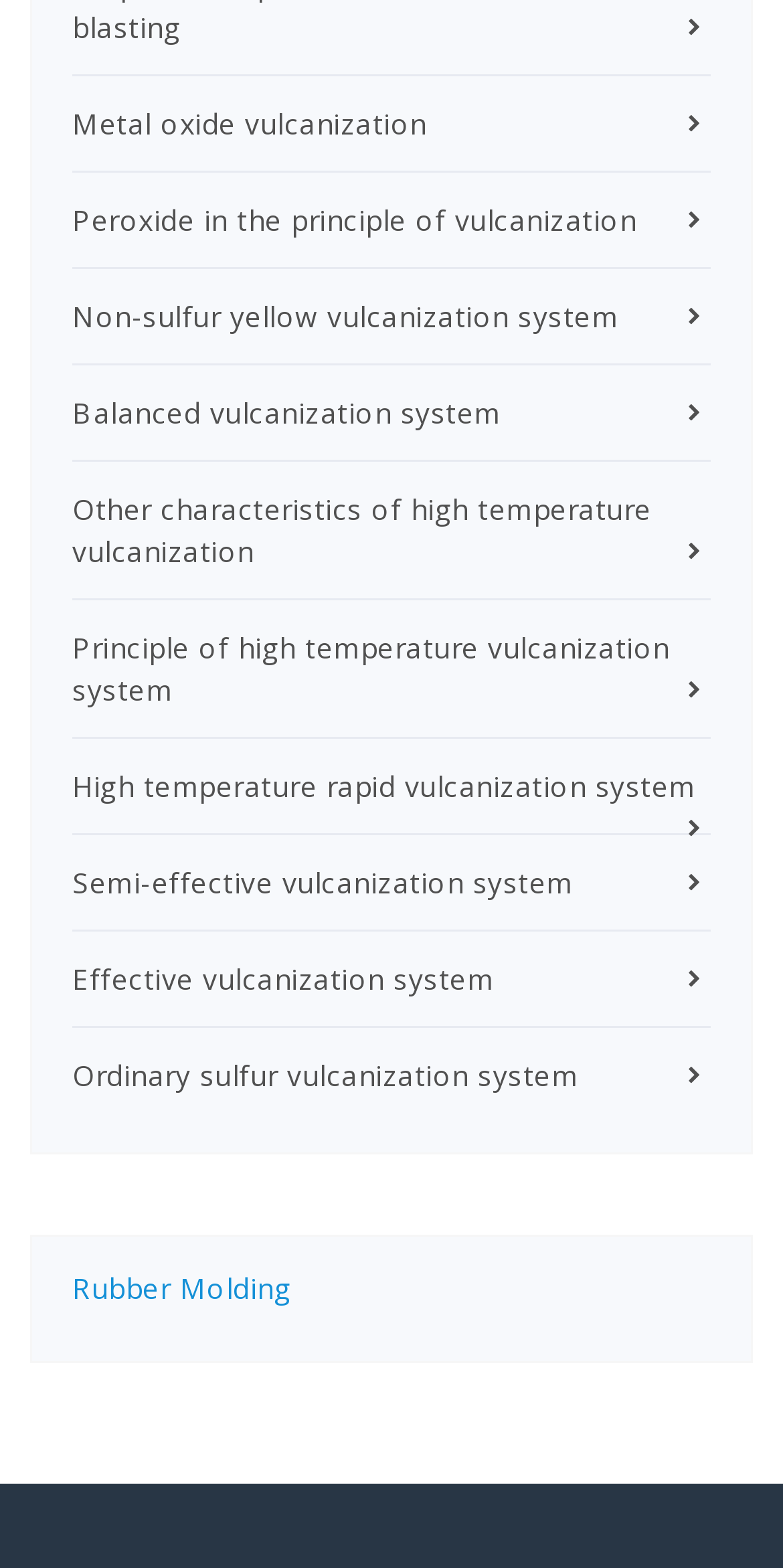Determine the bounding box coordinates of the clickable area required to perform the following instruction: "Explore non-sulfur yellow vulcanization system". The coordinates should be represented as four float numbers between 0 and 1: [left, top, right, bottom].

[0.092, 0.19, 0.79, 0.214]